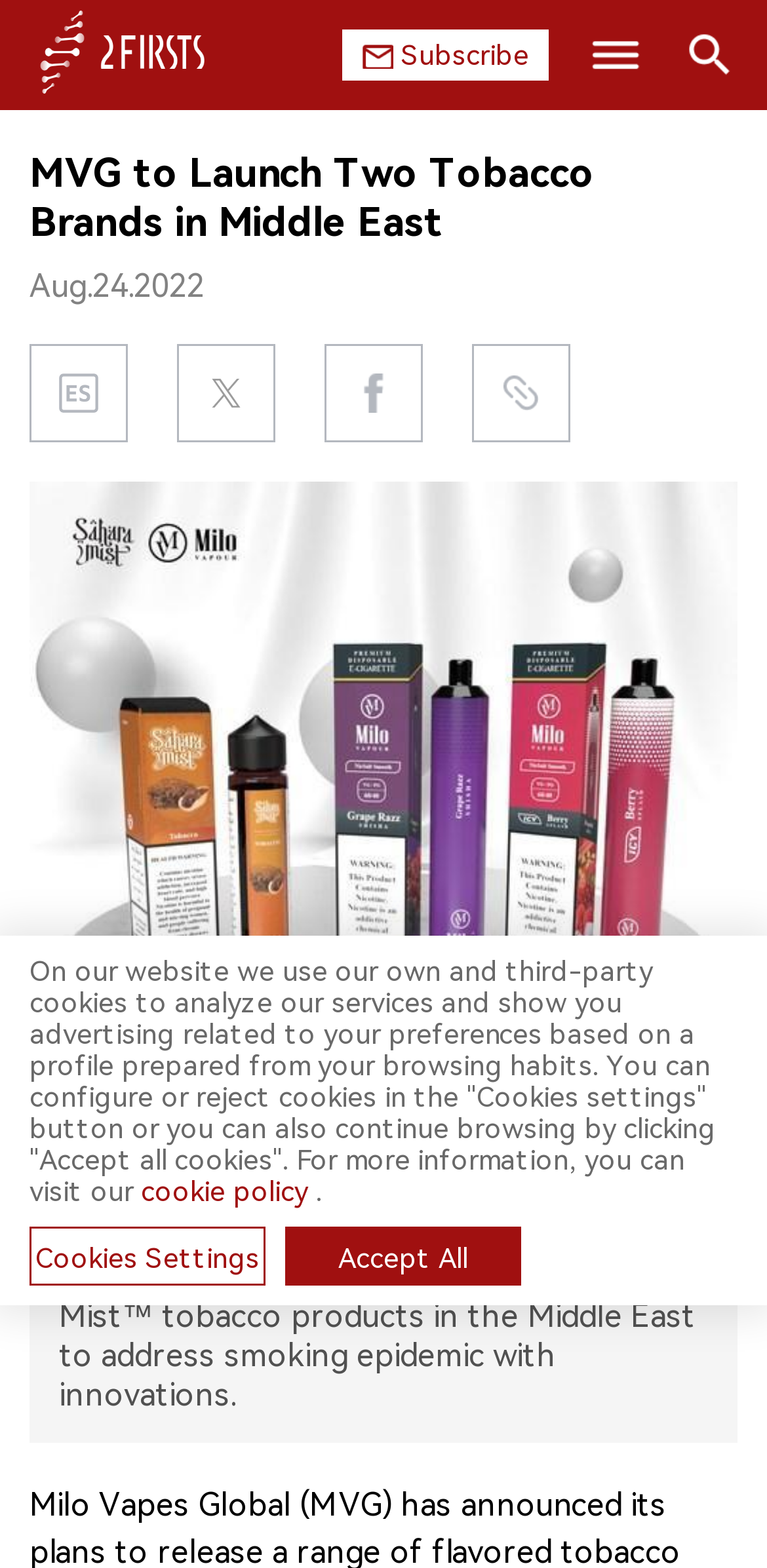Pinpoint the bounding box coordinates of the clickable area needed to execute the instruction: "Search for something". The coordinates should be specified as four float numbers between 0 and 1, i.e., [left, top, right, bottom].

[0.038, 0.084, 0.777, 0.124]